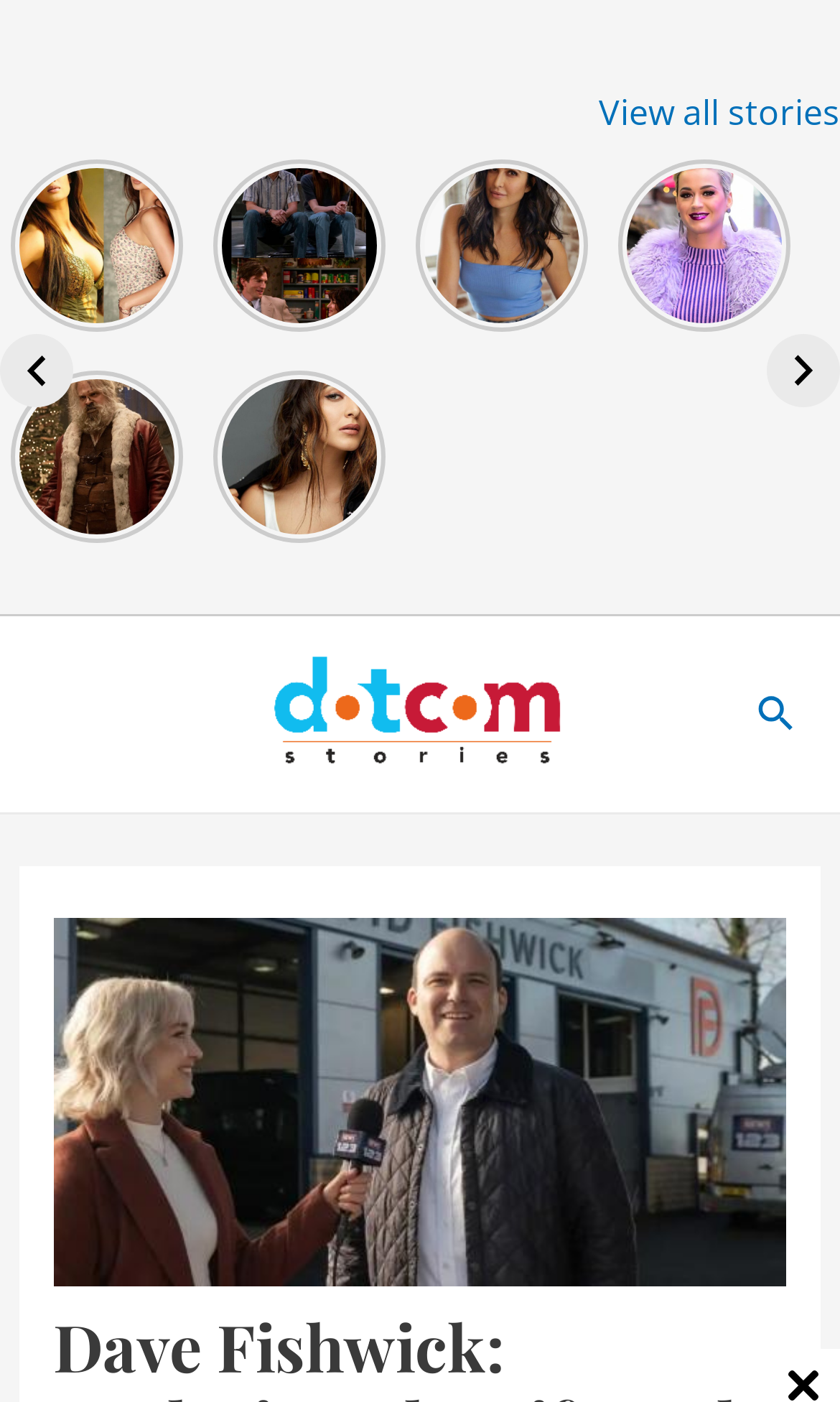Identify the bounding box for the UI element described as: "View all stories". The coordinates should be four float numbers between 0 and 1, i.e., [left, top, right, bottom].

[0.713, 0.063, 1.0, 0.097]